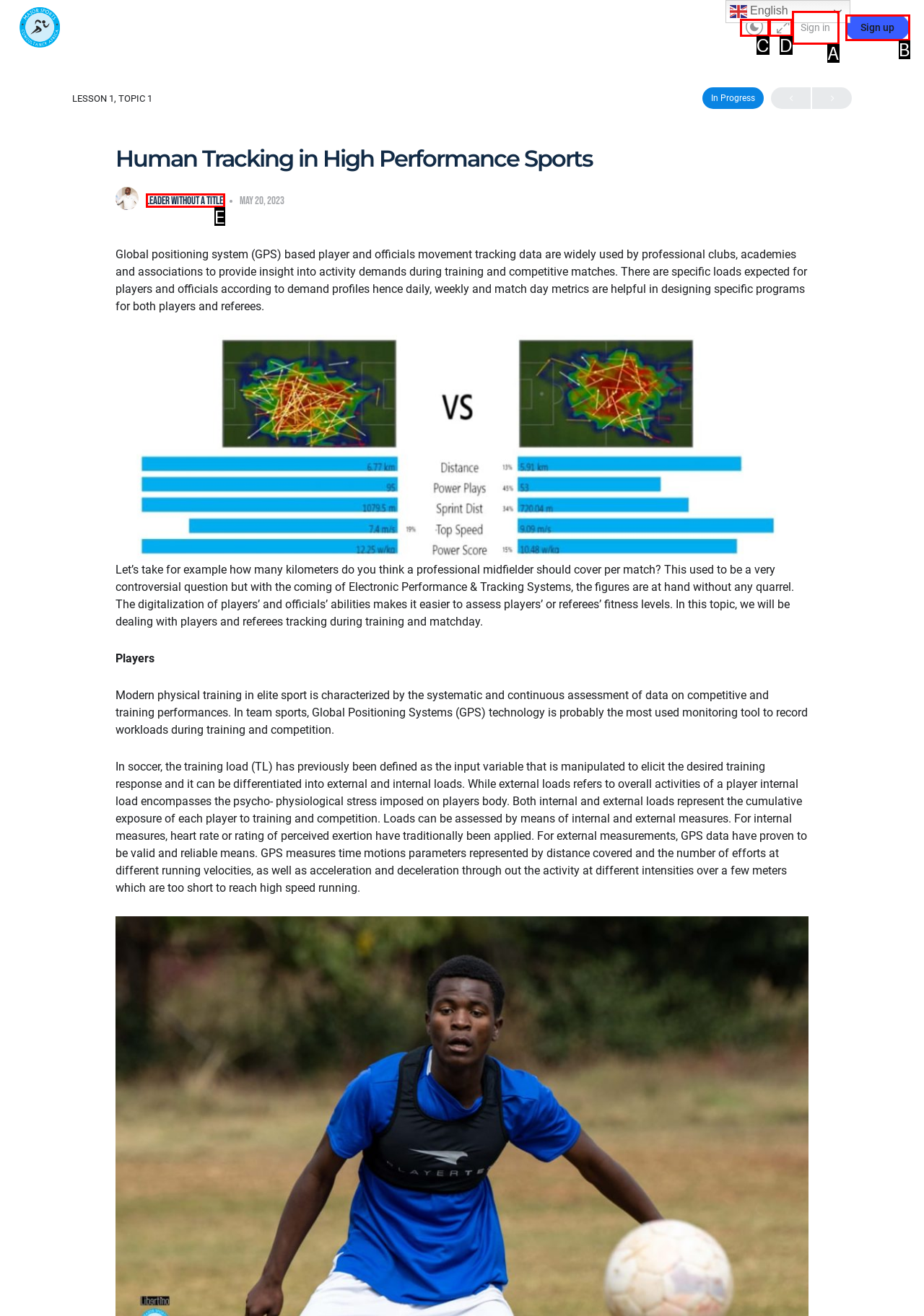Given the description: parent_node: Sign in Sign up, identify the matching option. Answer with the corresponding letter.

D